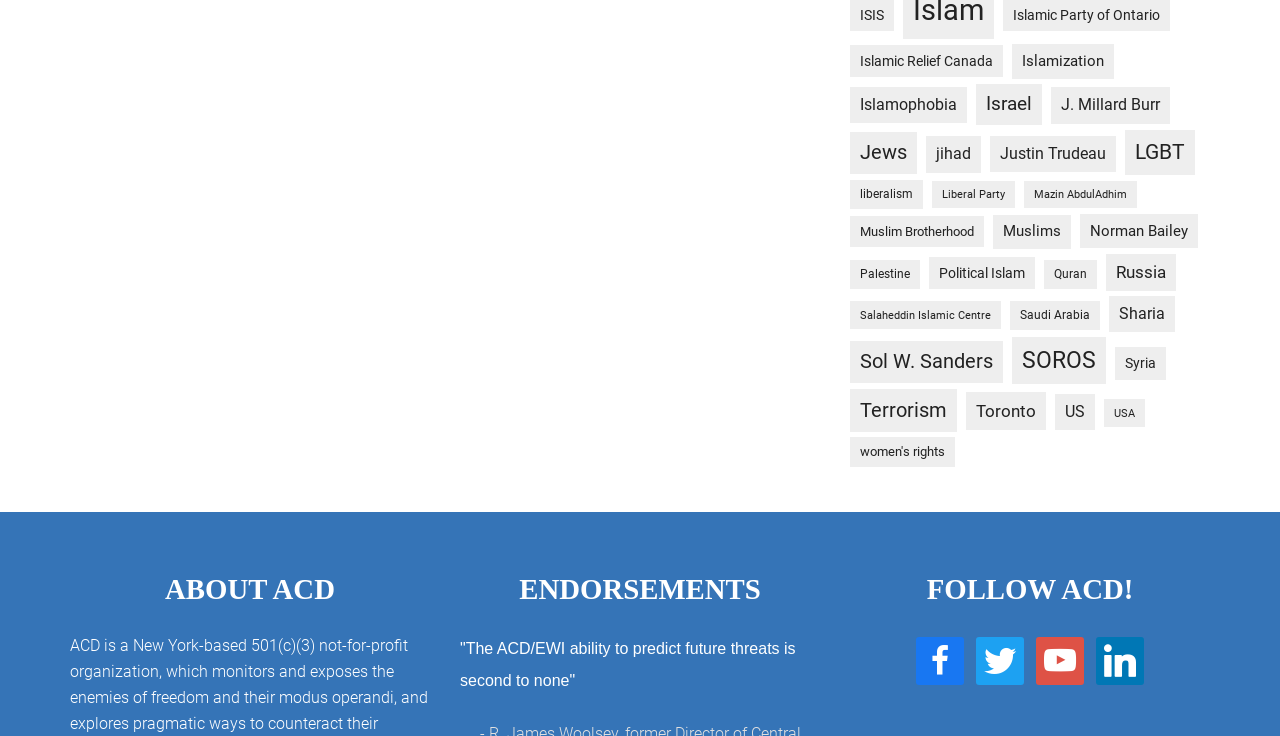Give a one-word or one-phrase response to the question:
What is the topic of the link with 34 items?

Jews